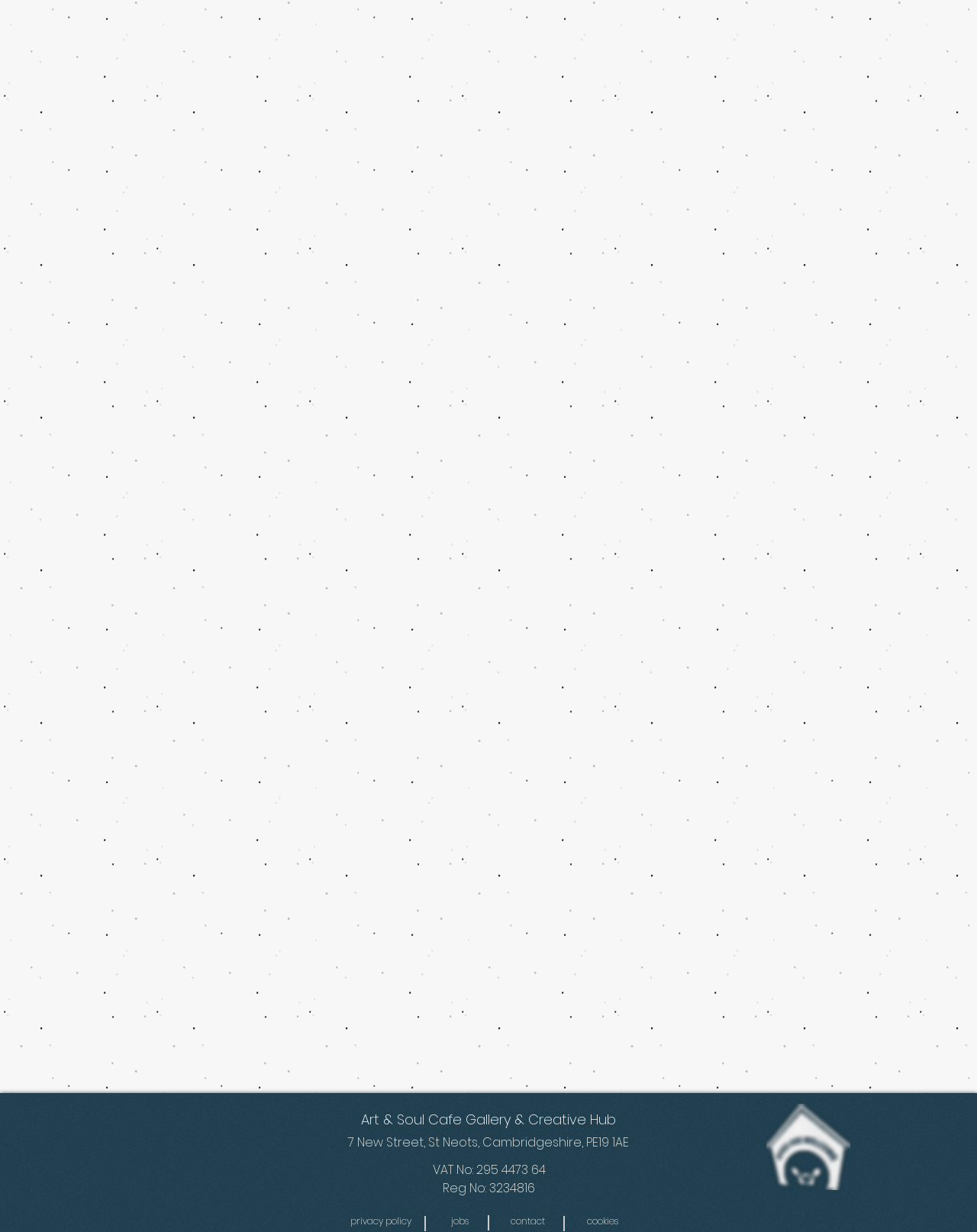Please give the bounding box coordinates of the area that should be clicked to fulfill the following instruction: "View Facebook page". The coordinates should be in the format of four float numbers from 0 to 1, i.e., [left, top, right, bottom].

[0.134, 0.901, 0.165, 0.925]